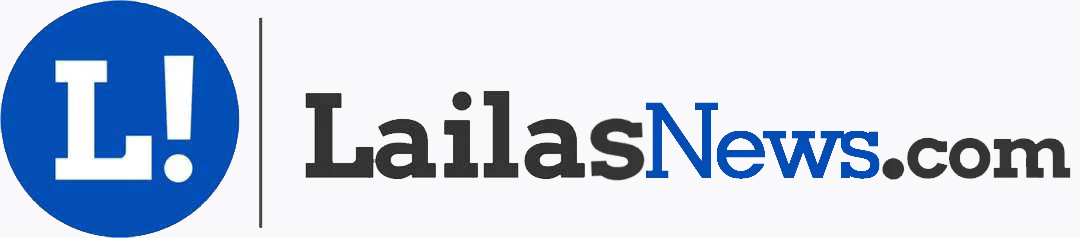What is the color of the text in the logo?
Look at the screenshot and respond with a single word or phrase.

black and blue